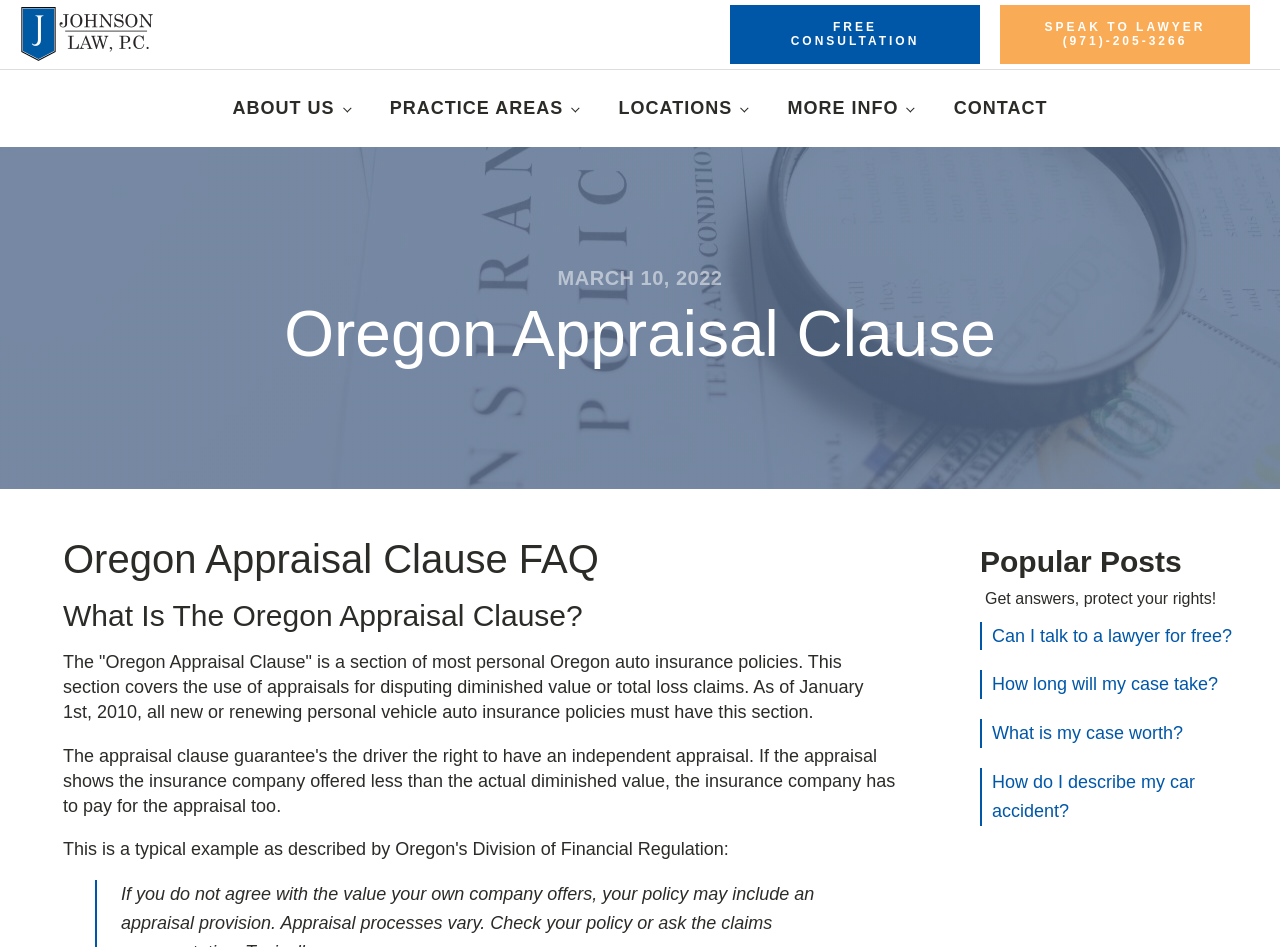How many popular posts are listed?
Using the information presented in the image, please offer a detailed response to the question.

The 'Popular Posts' section lists 4 links to different articles, namely 'Can I talk to a lawyer for free?', 'How long will my case take?', 'What is my case worth?', and 'How do I describe my car accident?'.